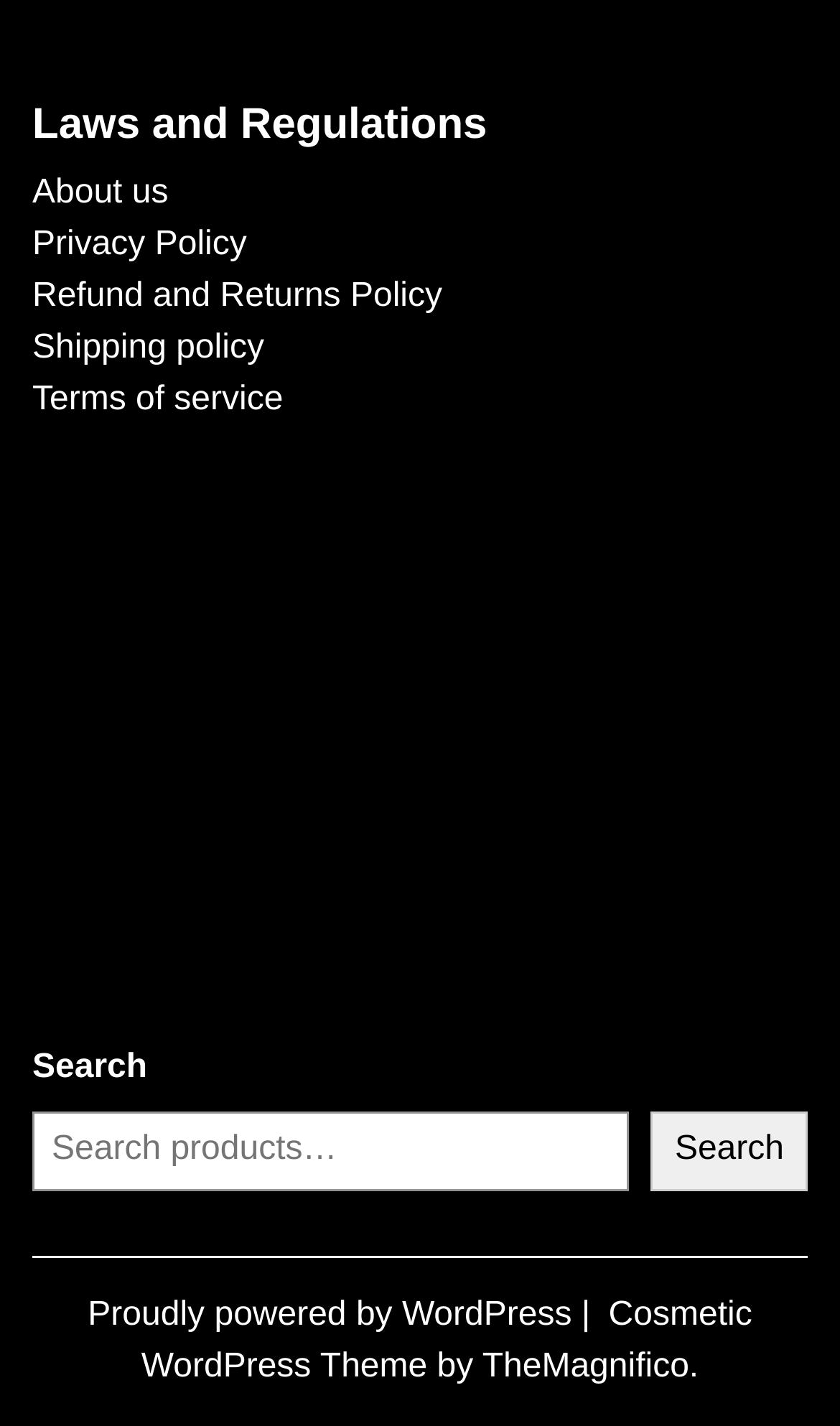Identify the bounding box coordinates for the element you need to click to achieve the following task: "Visit the 'Ledgard Jepson' website". Provide the bounding box coordinates as four float numbers between 0 and 1, in the form [left, top, right, bottom].

None